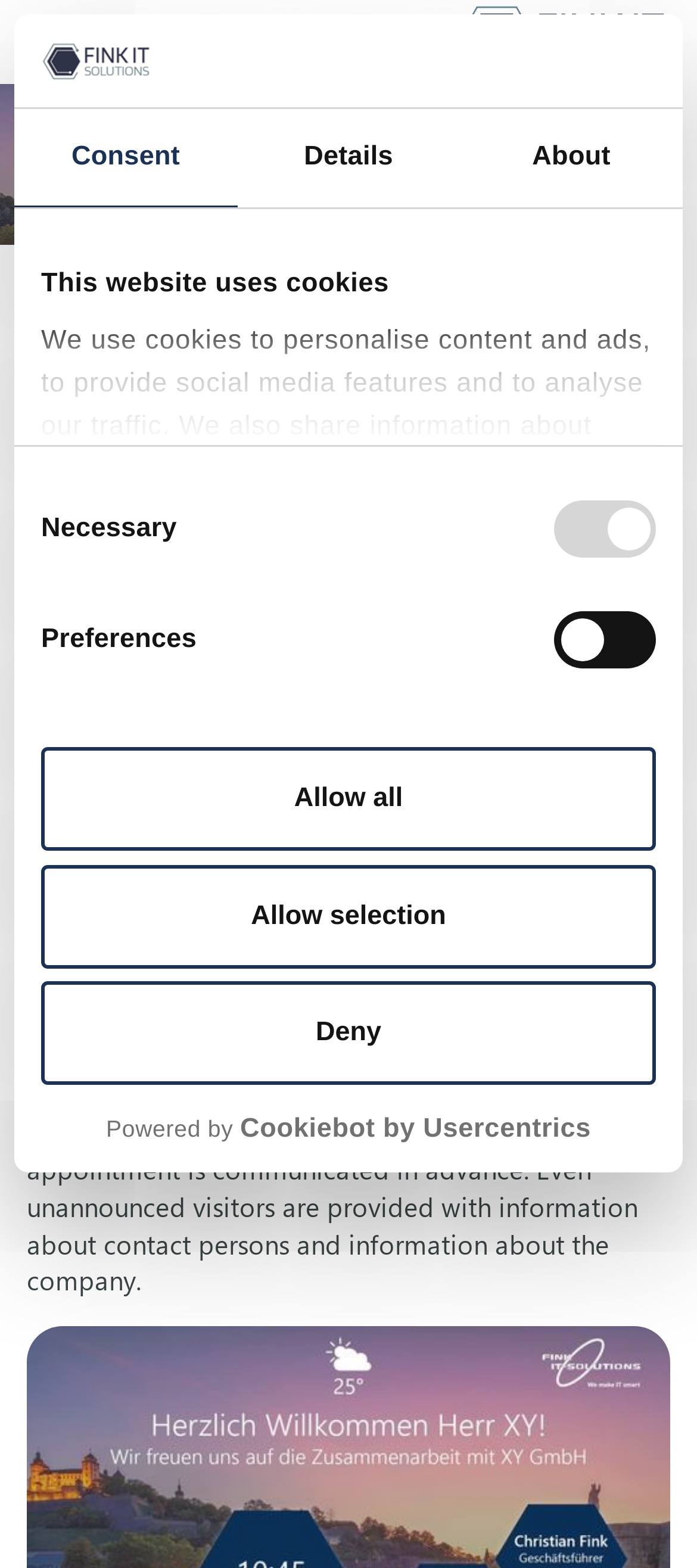Could you determine the bounding box coordinates of the clickable element to complete the instruction: "Click the 'Allow all' button"? Provide the coordinates as four float numbers between 0 and 1, i.e., [left, top, right, bottom].

[0.059, 0.476, 0.941, 0.543]